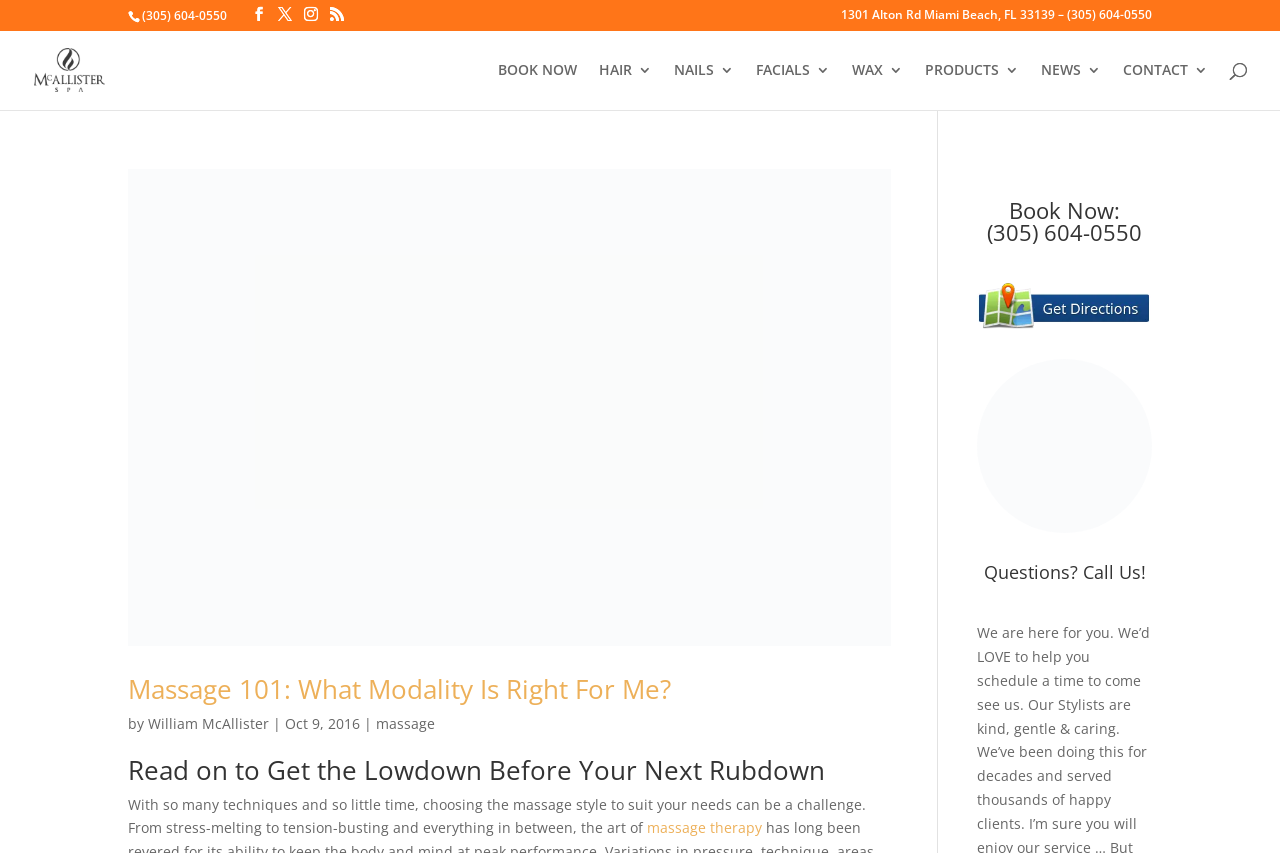Based on the element description: "massage therapy", identify the UI element and provide its bounding box coordinates. Use four float numbers between 0 and 1, [left, top, right, bottom].

[0.505, 0.959, 0.595, 0.982]